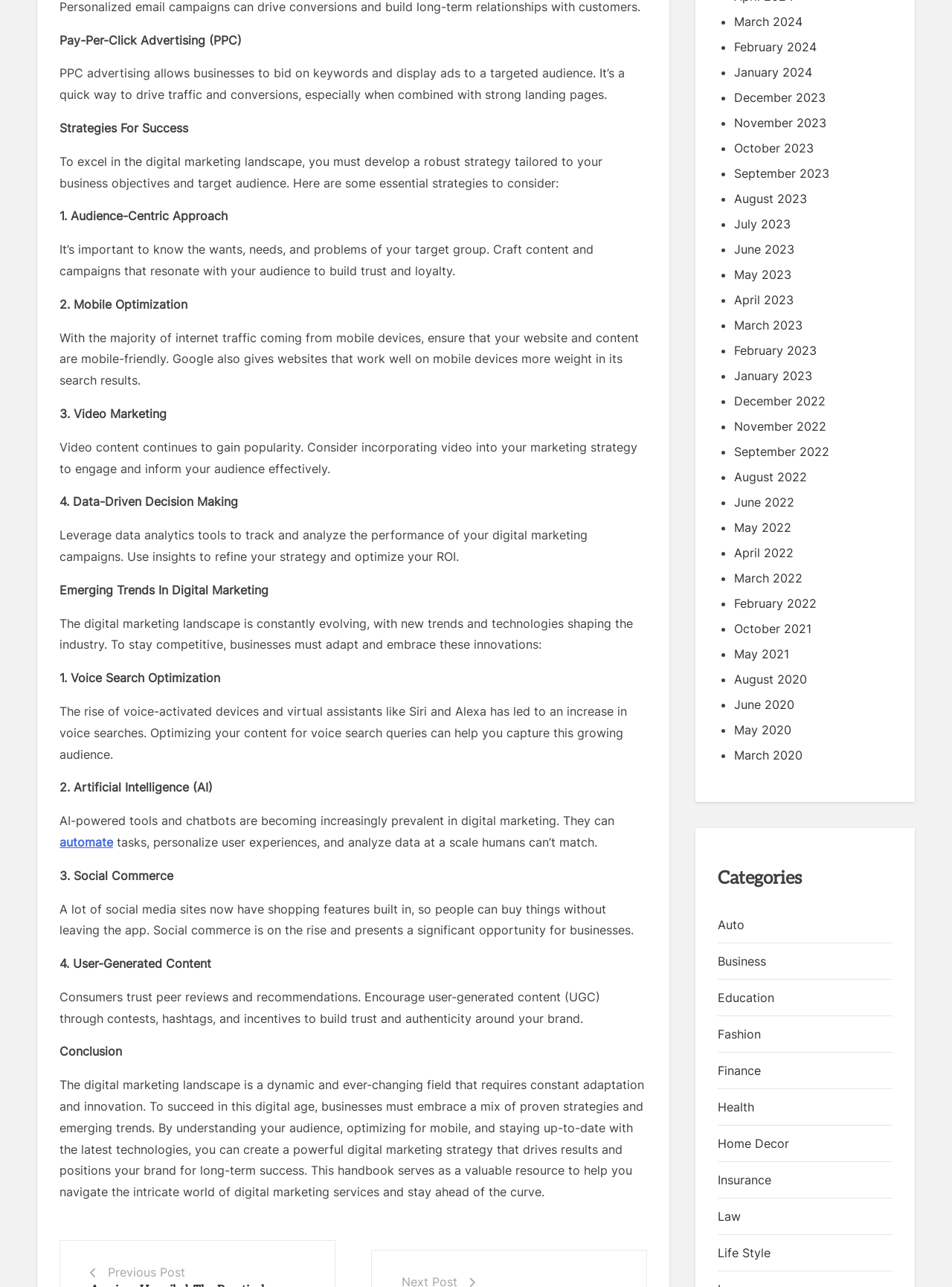Determine the bounding box coordinates of the region to click in order to accomplish the following instruction: "Search for something". Provide the coordinates as four float numbers between 0 and 1, specifically [left, top, right, bottom].

None